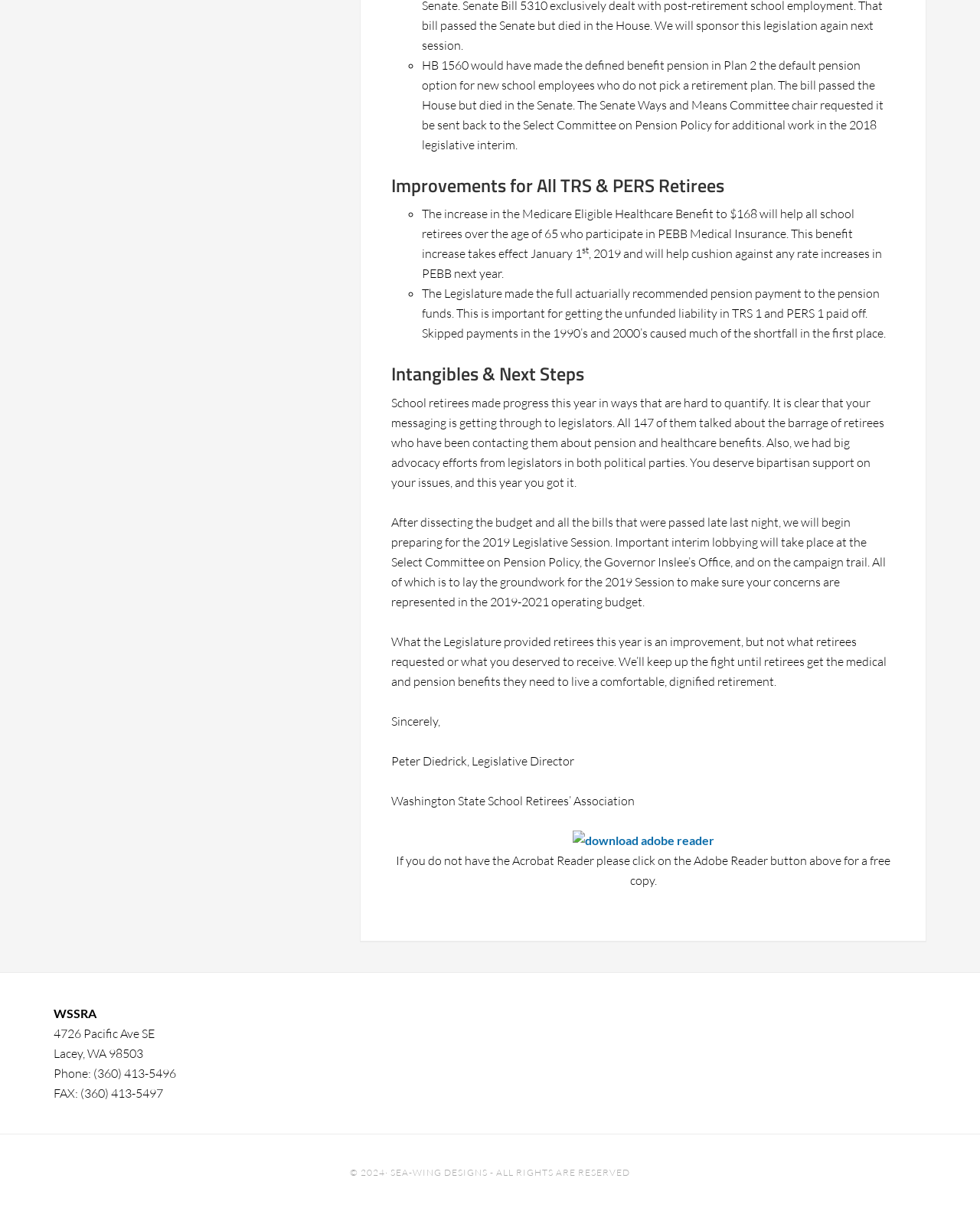What is the default pension option for new school employees?
Answer the question with a single word or phrase, referring to the image.

Defined benefit pension in Plan 2